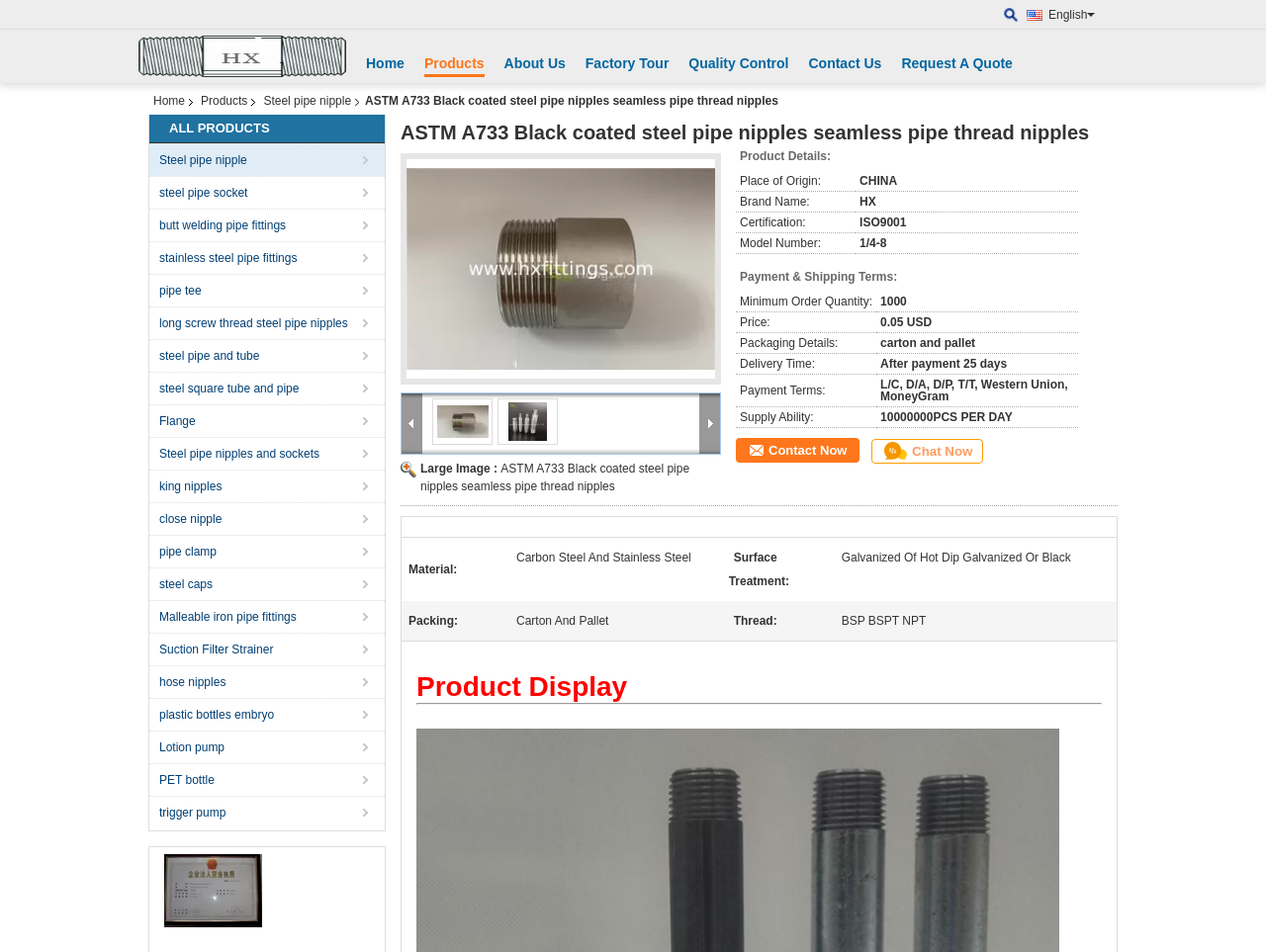Can you identify and provide the main heading of the webpage?

ASTM A733 Black coated steel pipe nipples seamless pipe thread nipples